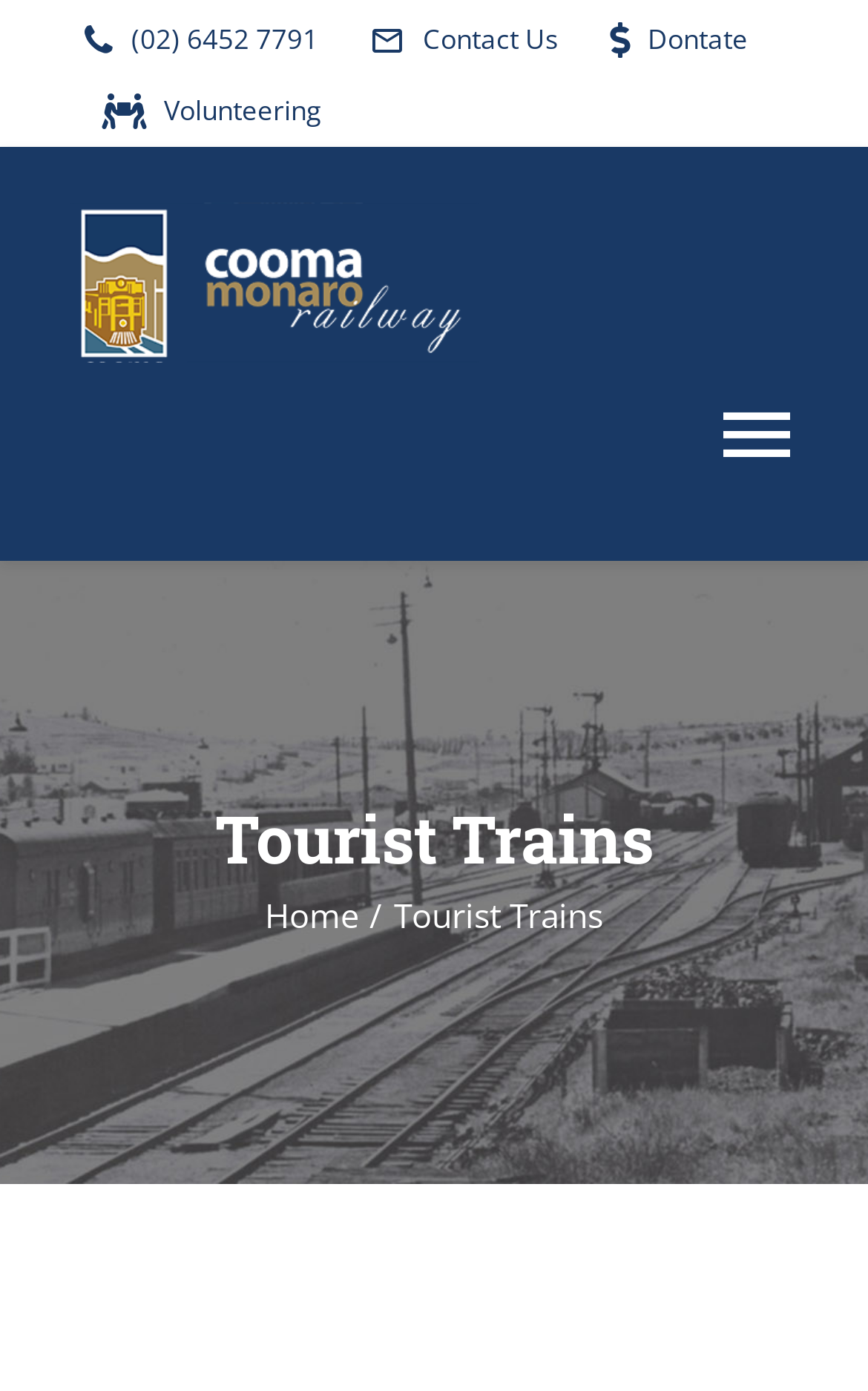What is the name of the railway?
Based on the image, give a one-word or short phrase answer.

Cooma Monaro Railway